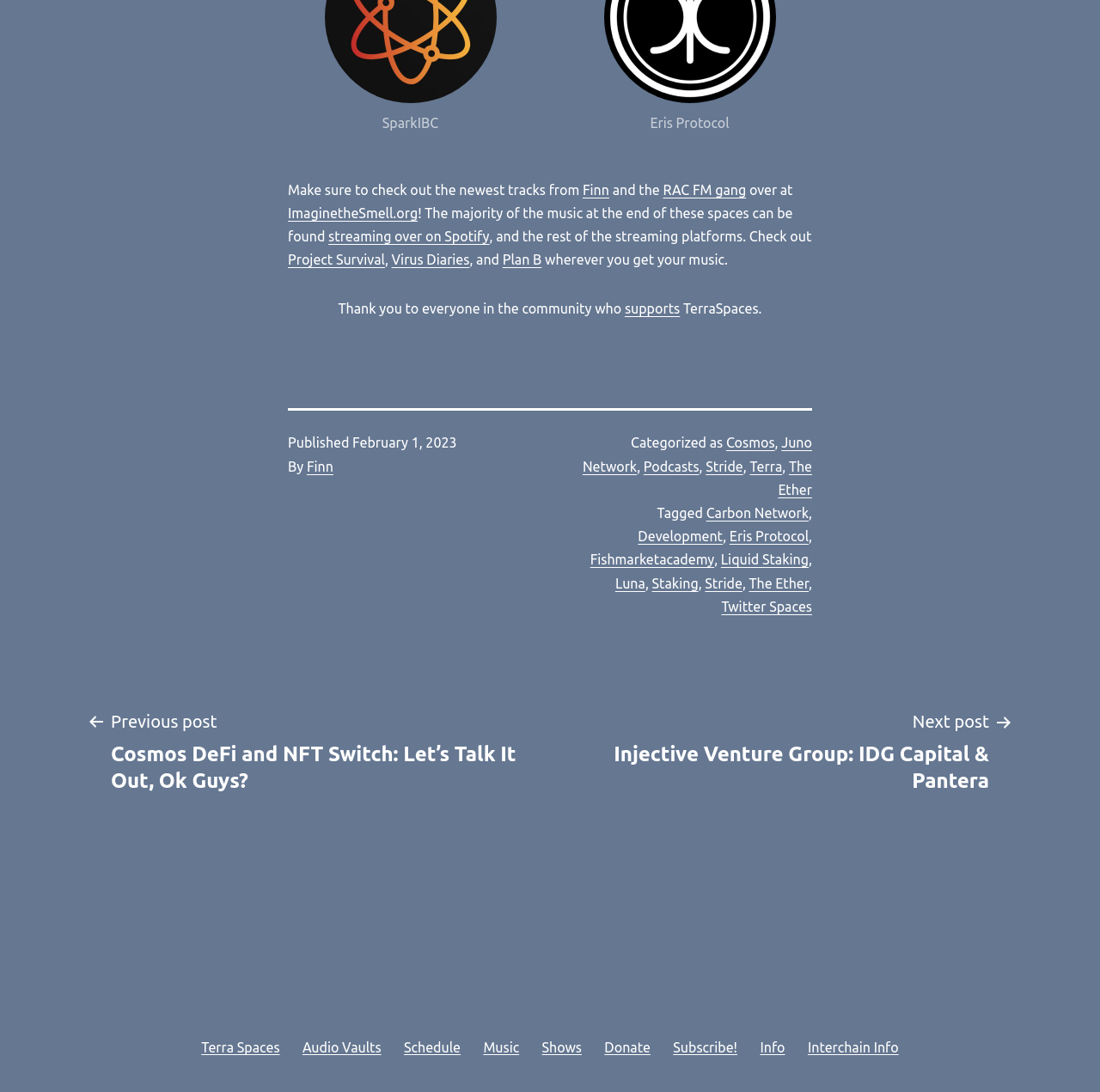Locate the bounding box coordinates of the clickable part needed for the task: "Check out the newest tracks from Finn".

[0.53, 0.166, 0.554, 0.181]